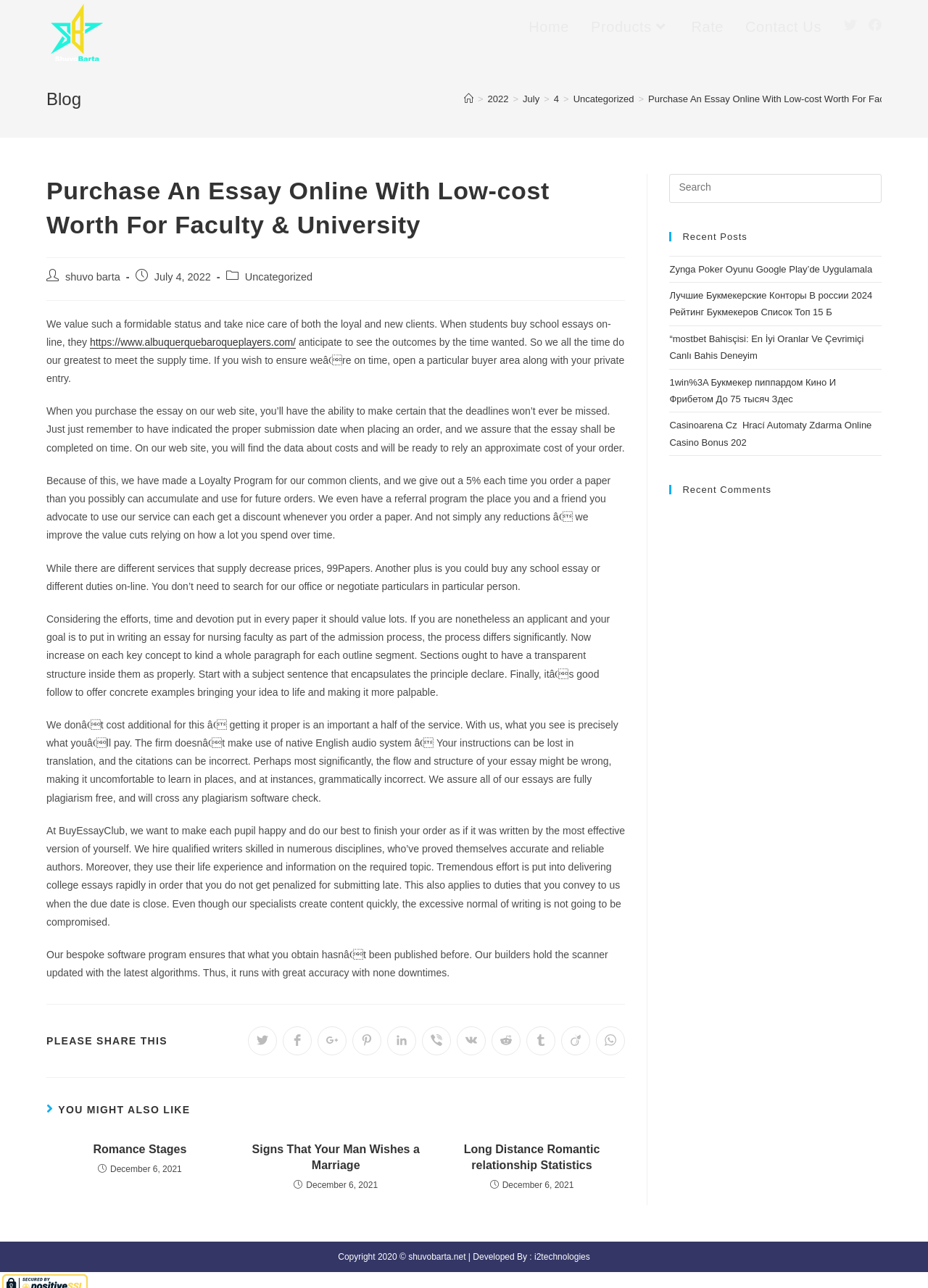Find the bounding box coordinates for the area that should be clicked to accomplish the instruction: "Click on the 'Contact Us' link".

[0.791, 0.0, 0.897, 0.042]